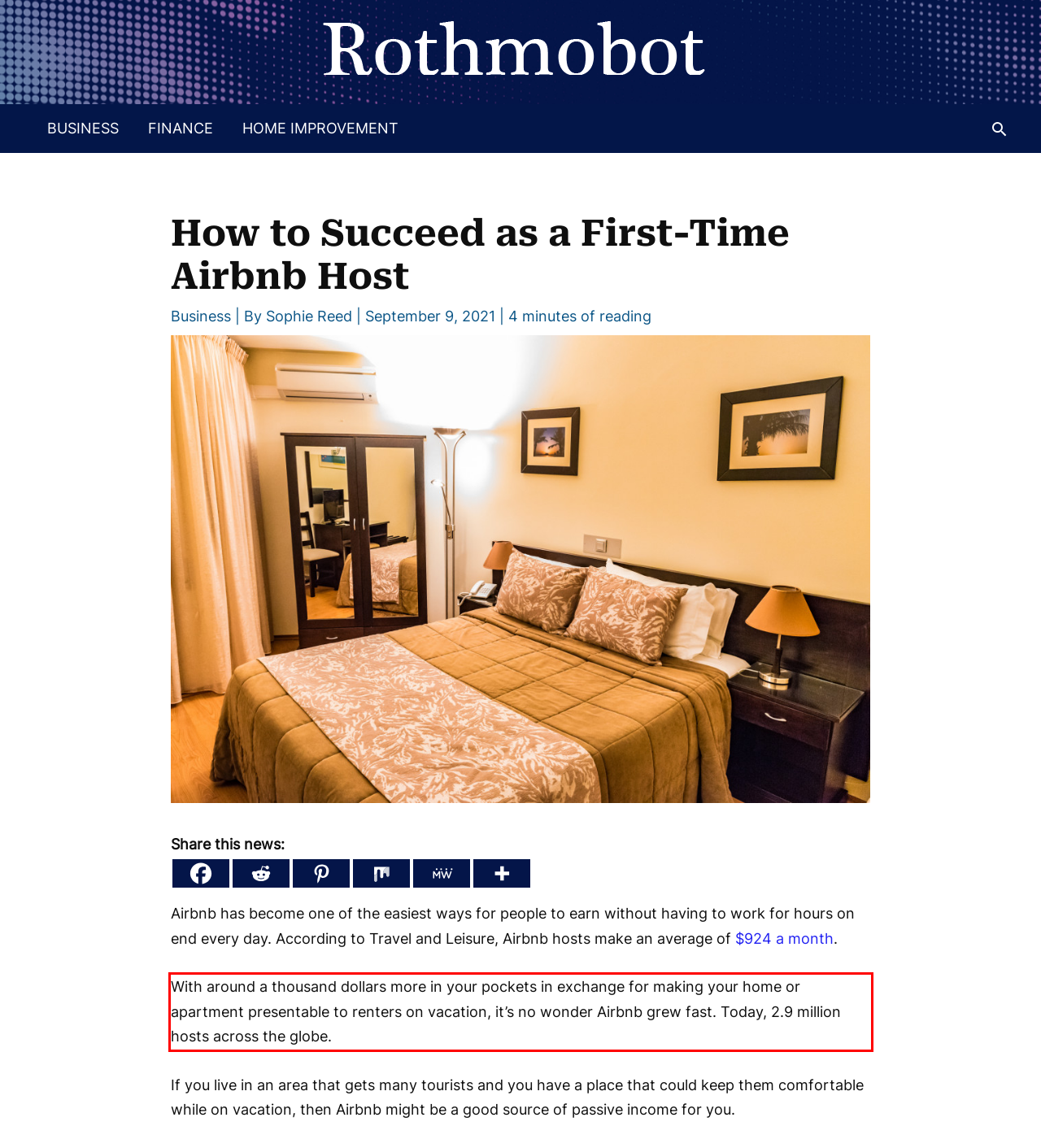Observe the screenshot of the webpage that includes a red rectangle bounding box. Conduct OCR on the content inside this red bounding box and generate the text.

With around a thousand dollars more in your pockets in exchange for making your home or apartment presentable to renters on vacation, it’s no wonder Airbnb grew fast. Today, 2.9 million hosts across the globe.